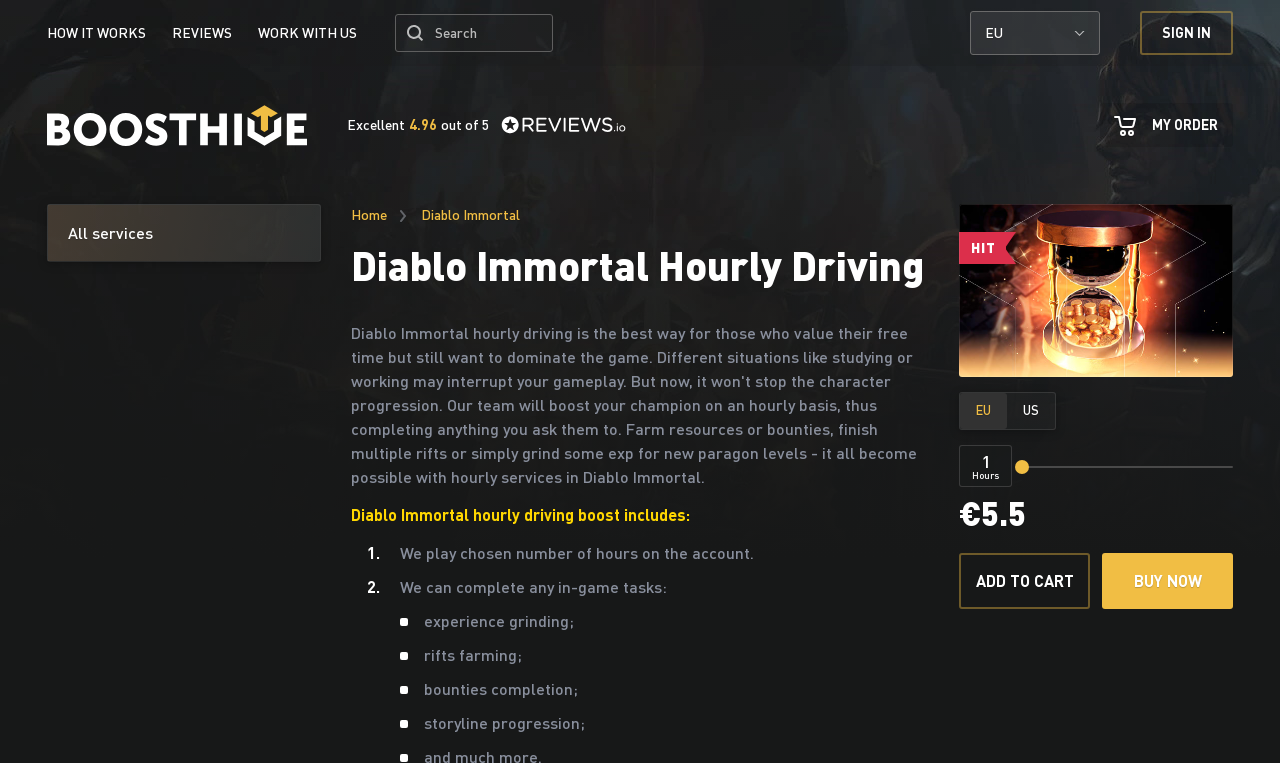Determine the bounding box coordinates of the clickable region to execute the instruction: "Sign in to the account". The coordinates should be four float numbers between 0 and 1, denoted as [left, top, right, bottom].

[0.891, 0.014, 0.963, 0.072]